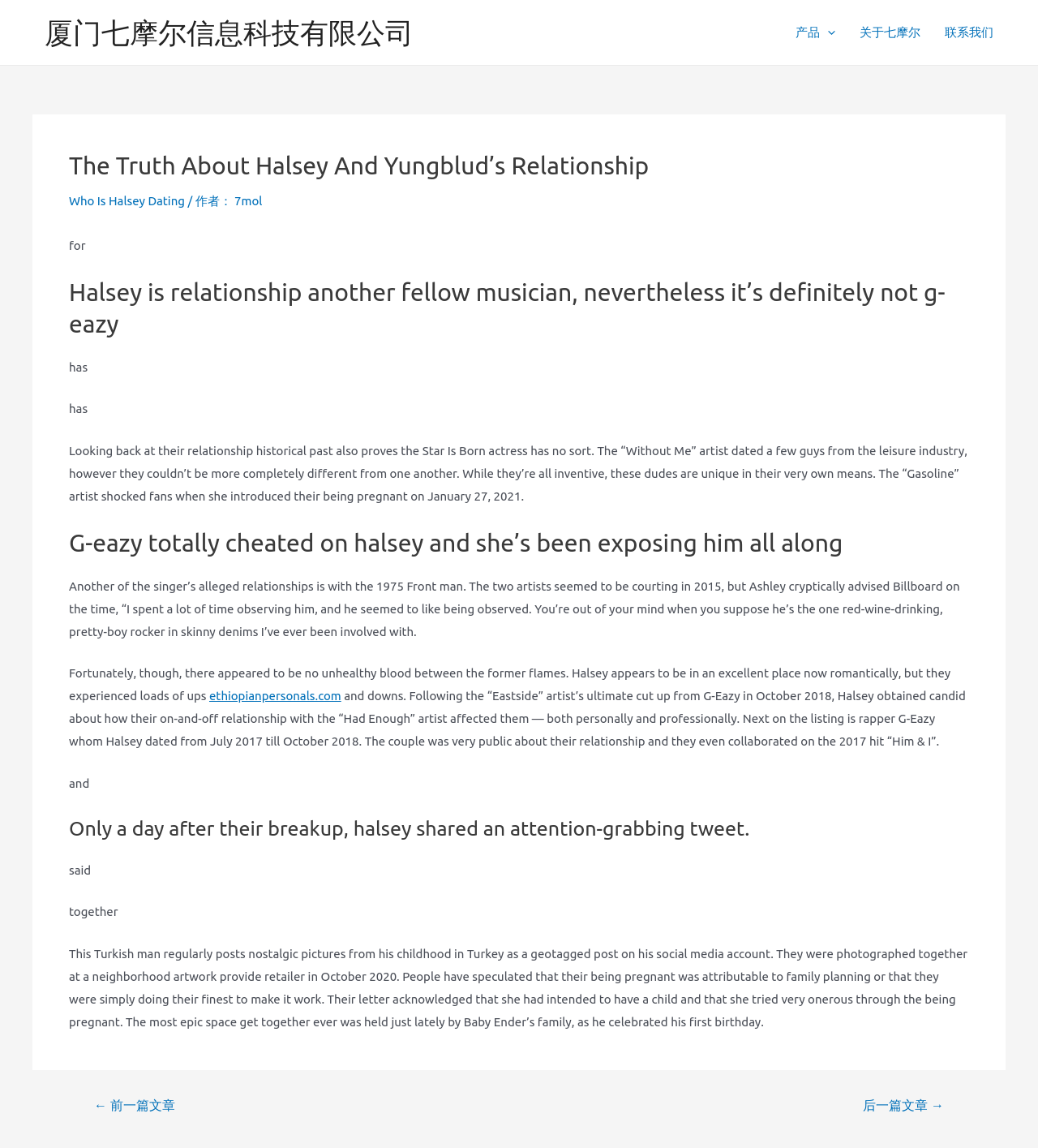Find the bounding box coordinates of the area to click in order to follow the instruction: "Visit the next article".

[0.813, 0.957, 0.928, 0.968]